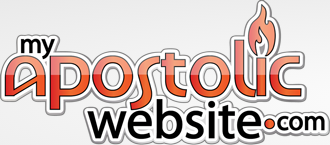What is the significance of the flame icon?
Analyze the screenshot and provide a detailed answer to the question.

The caption states that the flame icon symbolizes passion and dedication, which is likely meant to convey the platform's commitment to serving the Apostolic community.